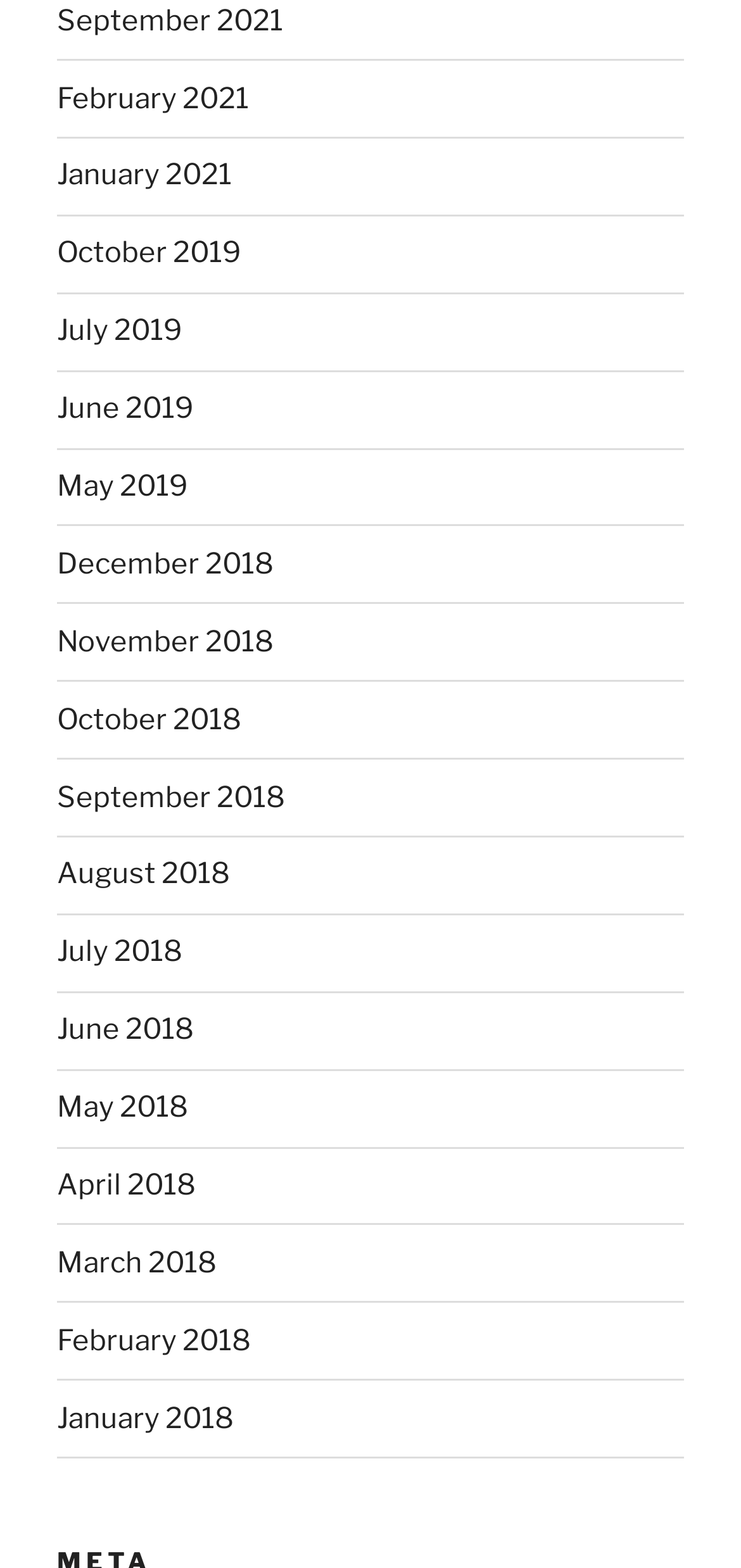Observe the image and answer the following question in detail: What is the position of the link 'May 2019'?

By comparing the y1 and y2 coordinates of the links, I found that the link 'May 2019' has a smaller y1 and y2 value than the link 'June 2019', which means it is positioned above June 2019.